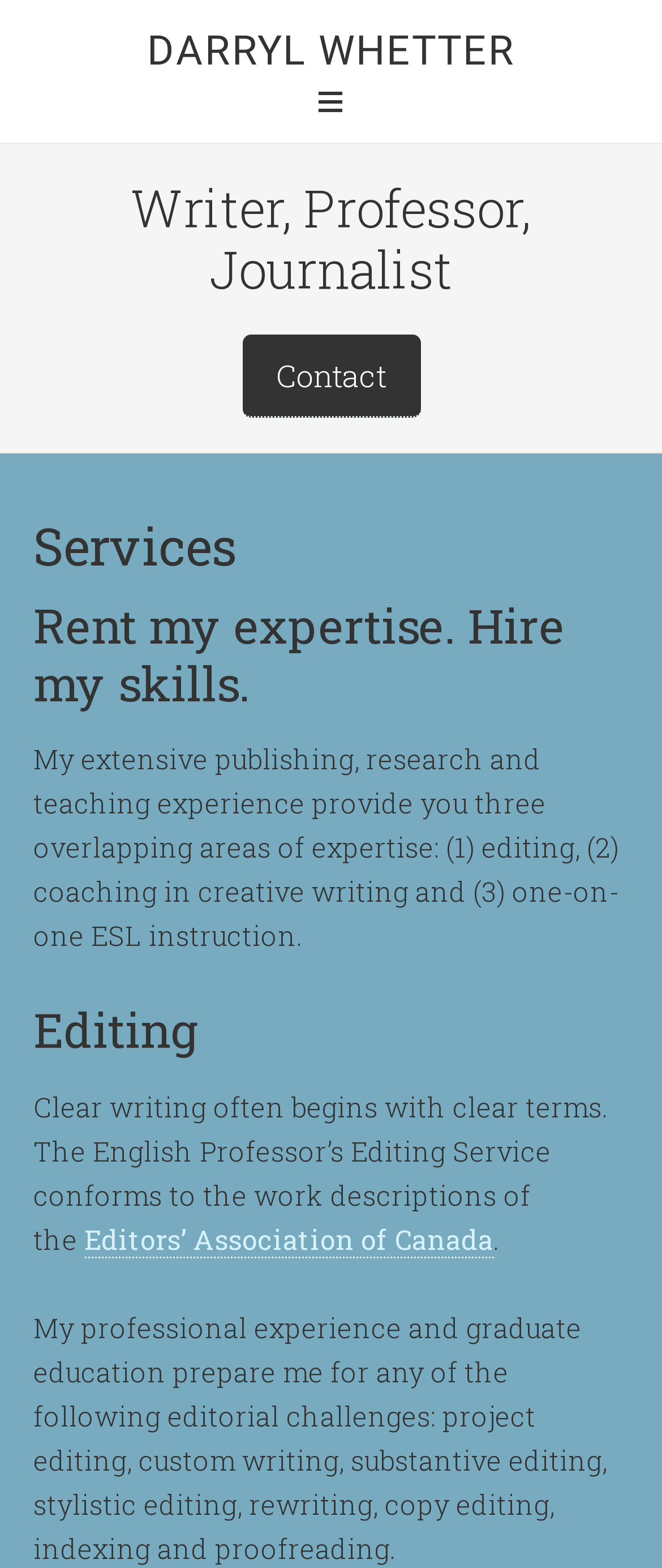Identify the bounding box for the UI element described as: "Contact". Ensure the coordinates are four float numbers between 0 and 1, formatted as [left, top, right, bottom].

[0.365, 0.213, 0.635, 0.266]